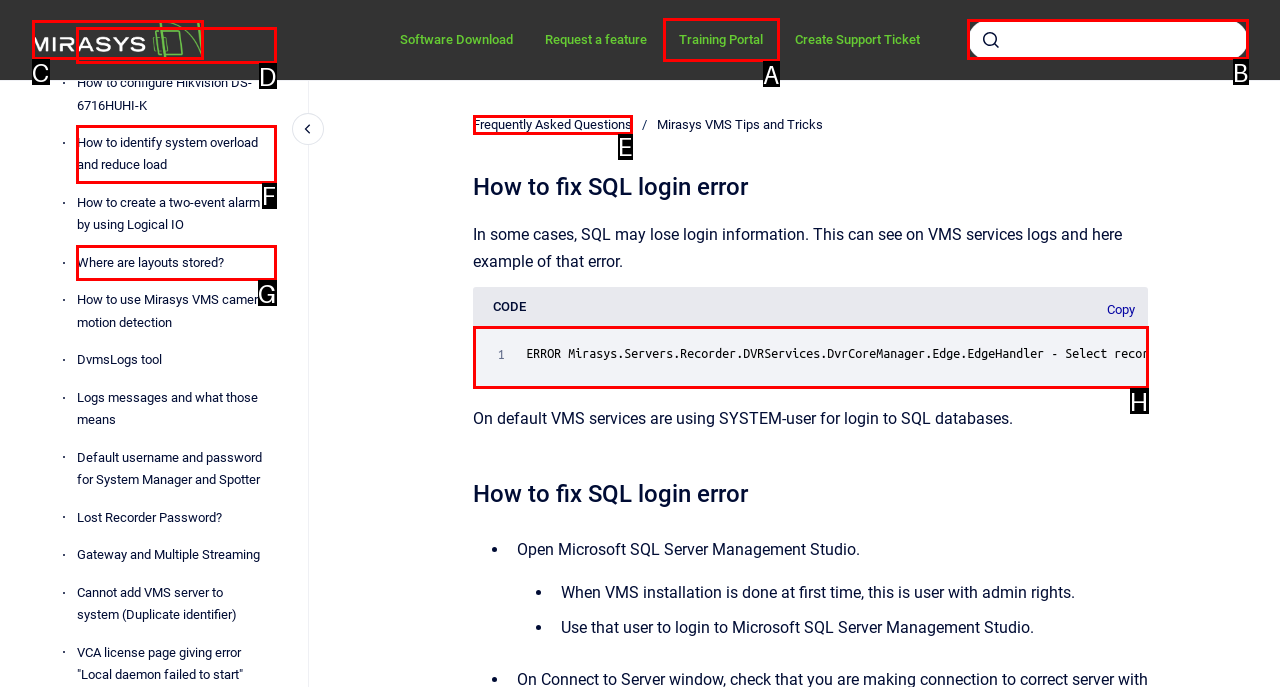Identify the HTML element to click to execute this task: Search for something Respond with the letter corresponding to the proper option.

B